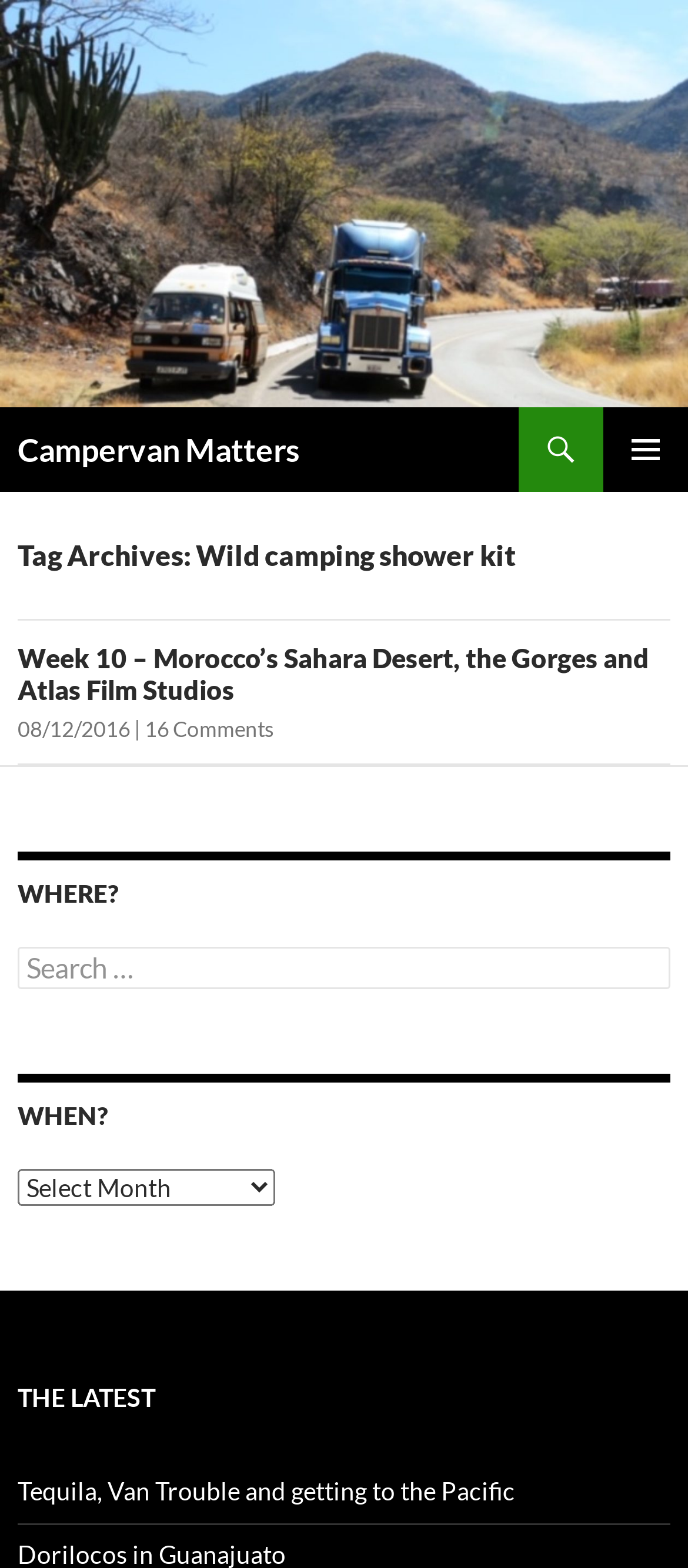Given the description 08/12/2016, predict the bounding box coordinates of the UI element. Ensure the coordinates are in the format (top-left x, top-left y, bottom-right x, bottom-right y) and all values are between 0 and 1.

[0.026, 0.457, 0.19, 0.474]